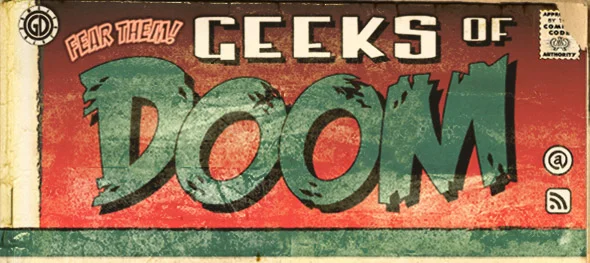What style is the font reminiscent of?
Look at the screenshot and respond with one word or a short phrase.

Comic book-inspired